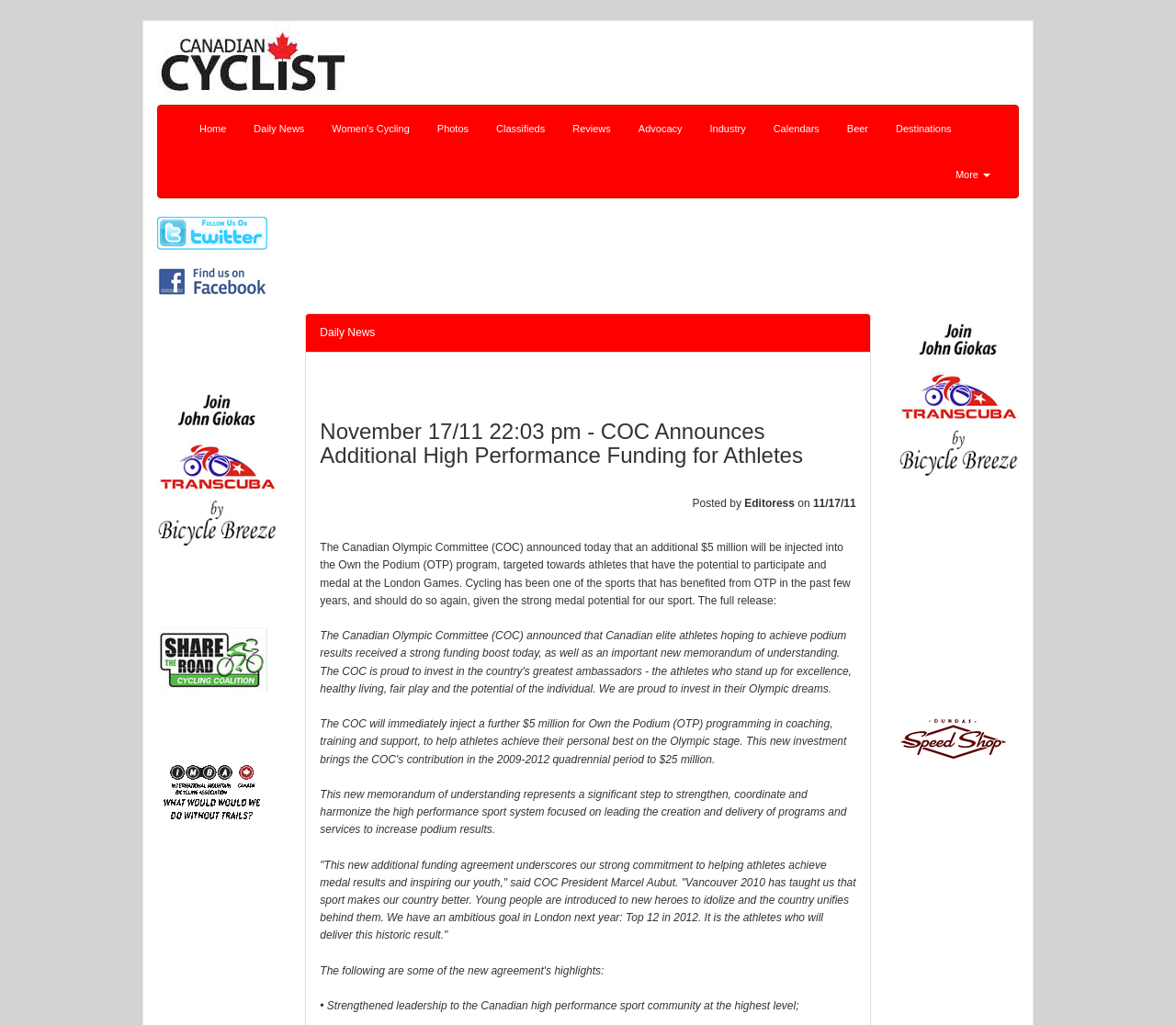Specify the bounding box coordinates of the area to click in order to execute this command: 'Click on Cuba button L3'. The coordinates should consist of four float numbers ranging from 0 to 1, and should be formatted as [left, top, right, bottom].

[0.134, 0.375, 0.236, 0.543]